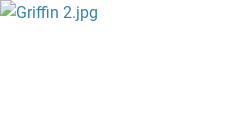Refer to the screenshot and answer the following question in detail:
What type of instrument did Johnny Griffin play?

The caption describes Johnny Griffin as a renowned tenor saxophonist, indicating that he played the tenor saxophone instrument.